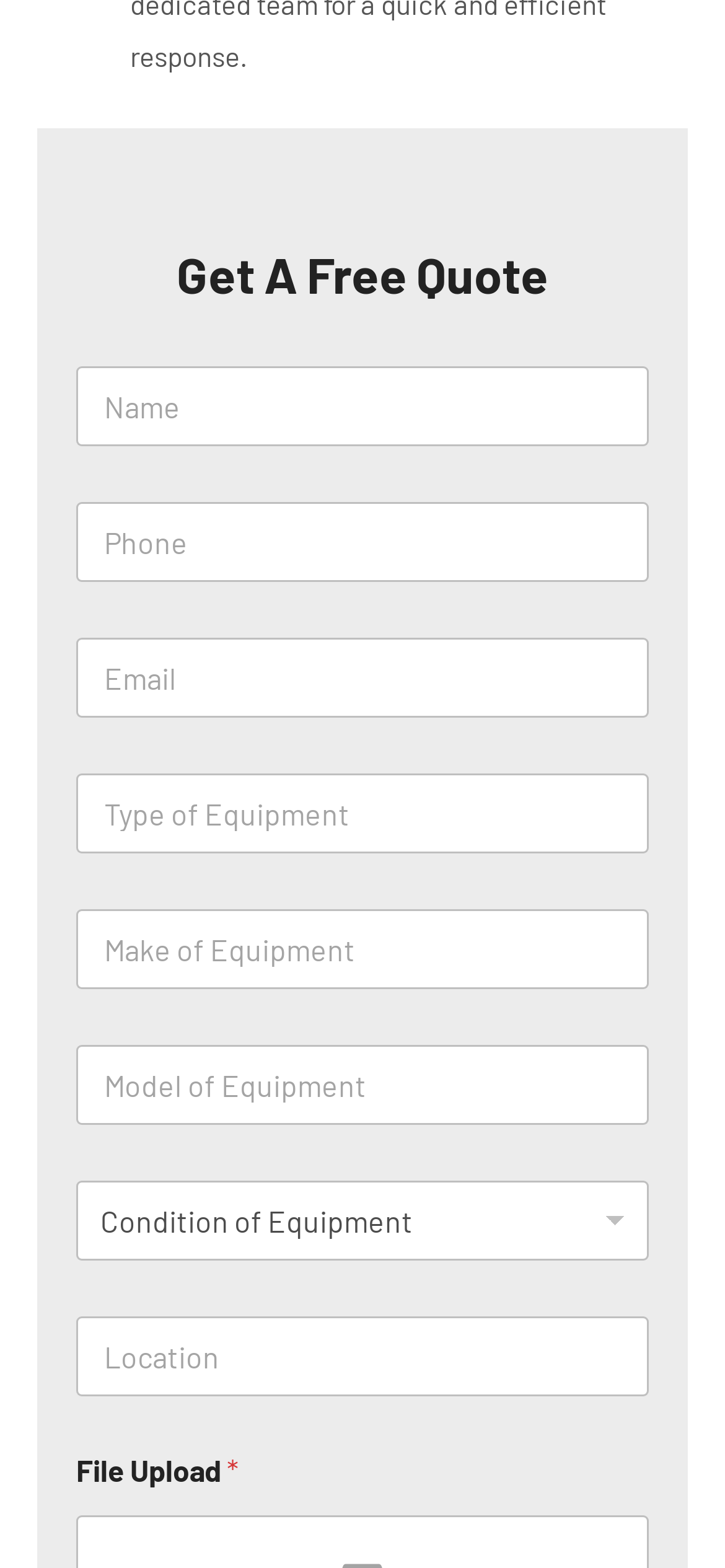Please identify the bounding box coordinates of the element's region that I should click in order to complete the following instruction: "Get a free quote". The bounding box coordinates consist of four float numbers between 0 and 1, i.e., [left, top, right, bottom].

[0.105, 0.152, 0.895, 0.198]